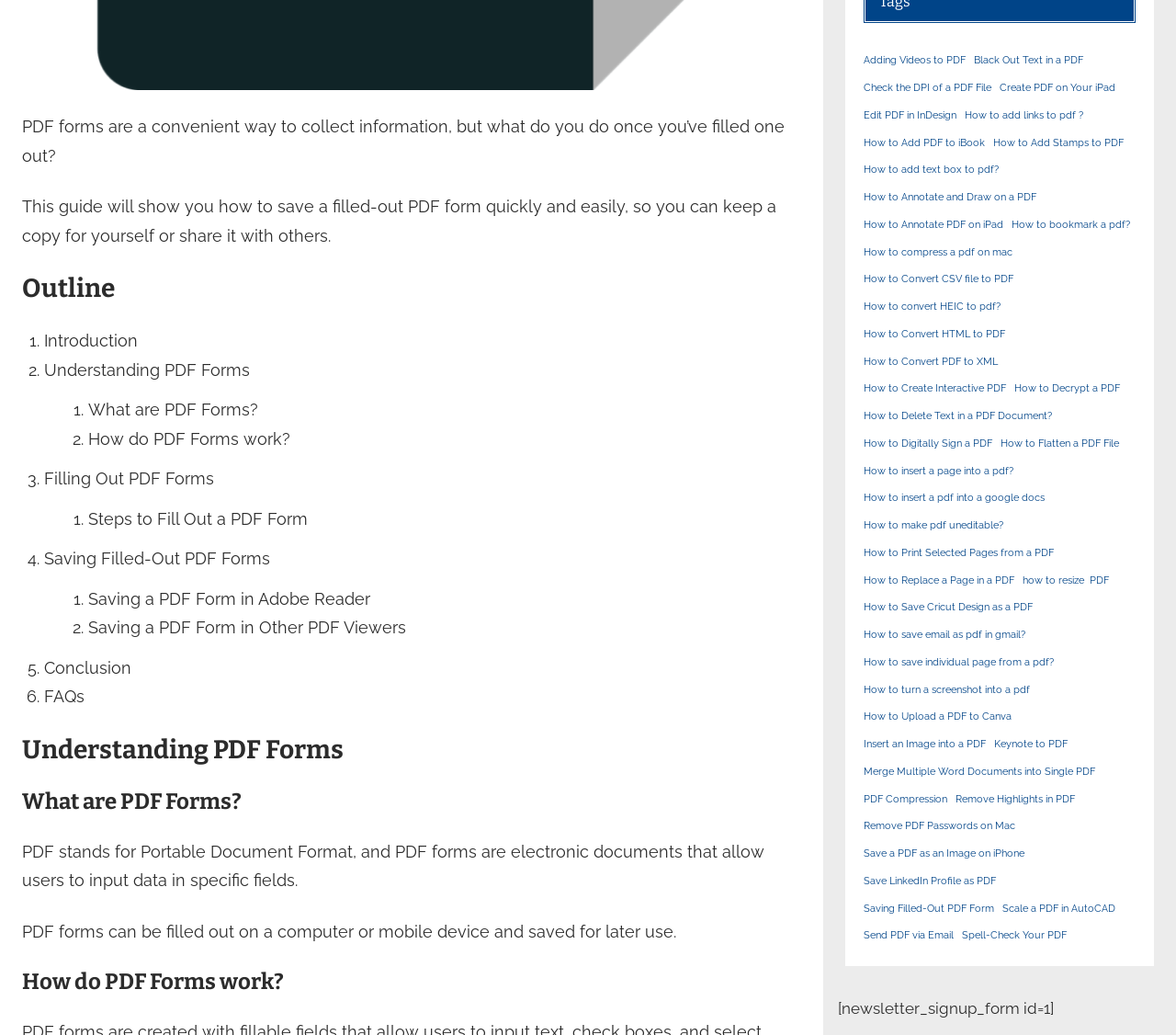Find the bounding box coordinates of the element to click in order to complete the given instruction: "Check 'FAQs'."

[0.038, 0.664, 0.072, 0.682]